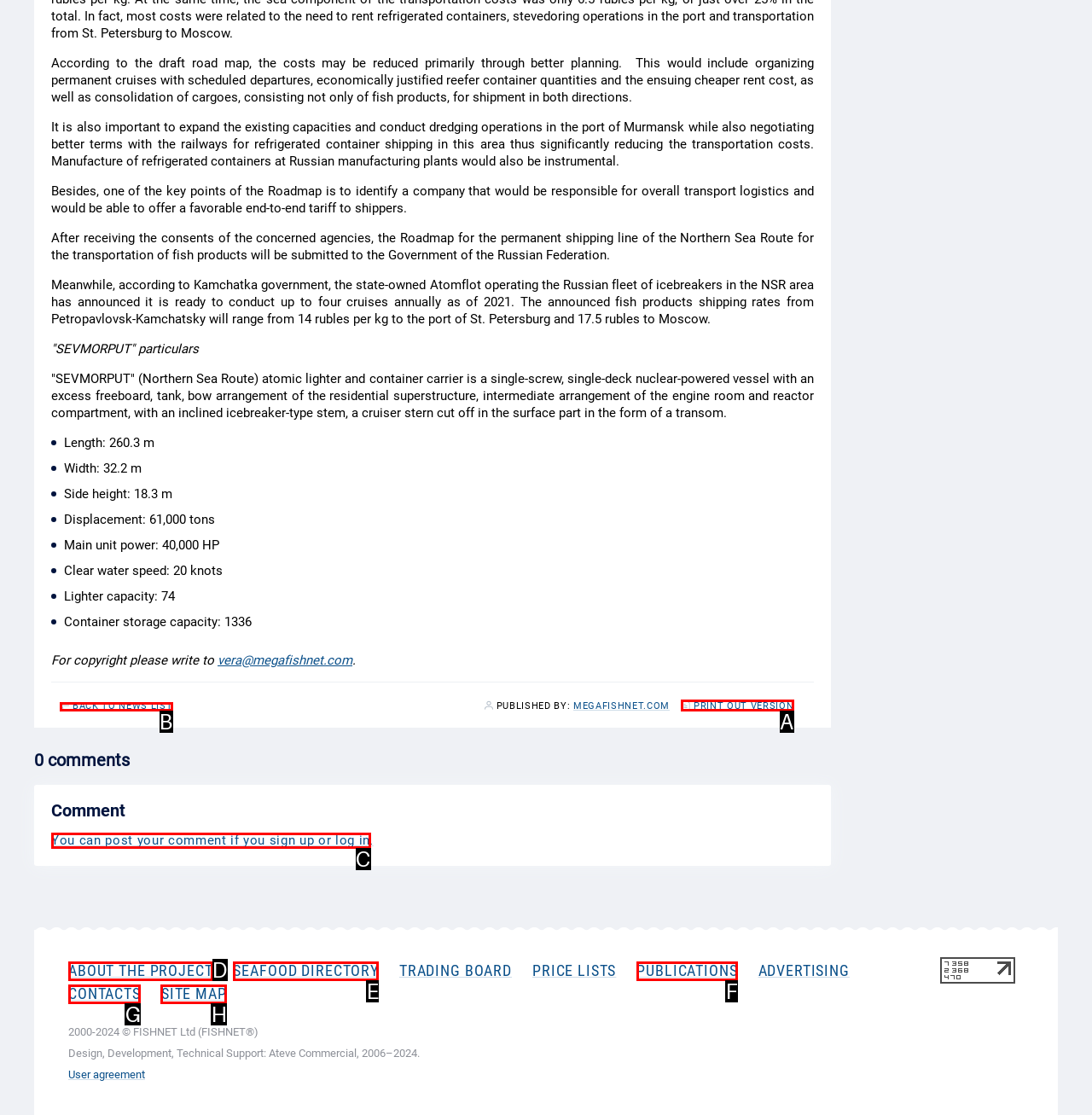From the available choices, determine which HTML element fits this description: Backback to news list Respond with the correct letter.

B